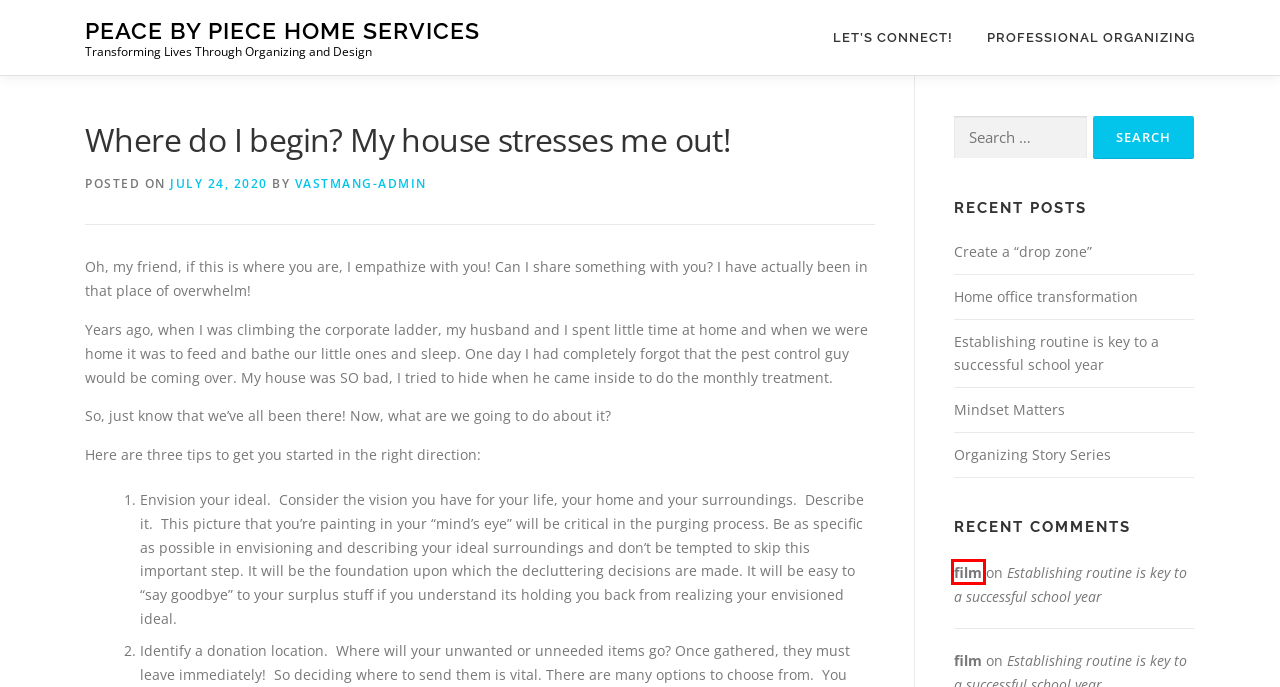Observe the screenshot of a webpage with a red bounding box highlighting an element. Choose the webpage description that accurately reflects the new page after the element within the bounding box is clicked. Here are the candidates:
A. Organizing Story Series – Peace By Piece Home Services
B. Peace By Piece Home Services – Transforming Lives Through Organizing and Design
C. Let’s Connect! – Peace By Piece Home Services
D. Establishing routine is key to a successful school year – Peace By Piece Home Services
E. FilmMakinesi | En iyi 1080p Full HD film sitesi | Film izle
F. Home office transformation – Peace By Piece Home Services
G. vastmang-admin – Peace By Piece Home Services
H. Professional Organizing – Peace By Piece Home Services

E